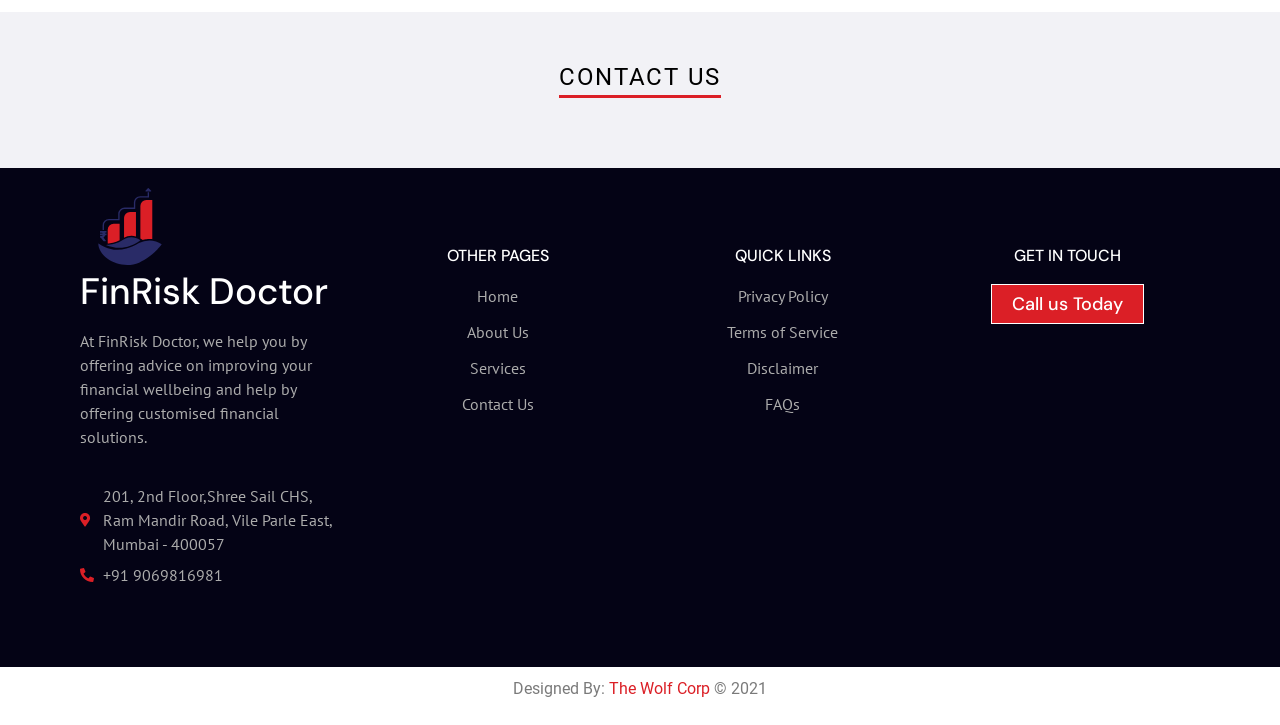Point out the bounding box coordinates of the section to click in order to follow this instruction: "Visit FinRisk Doctor".

[0.062, 0.368, 0.256, 0.434]